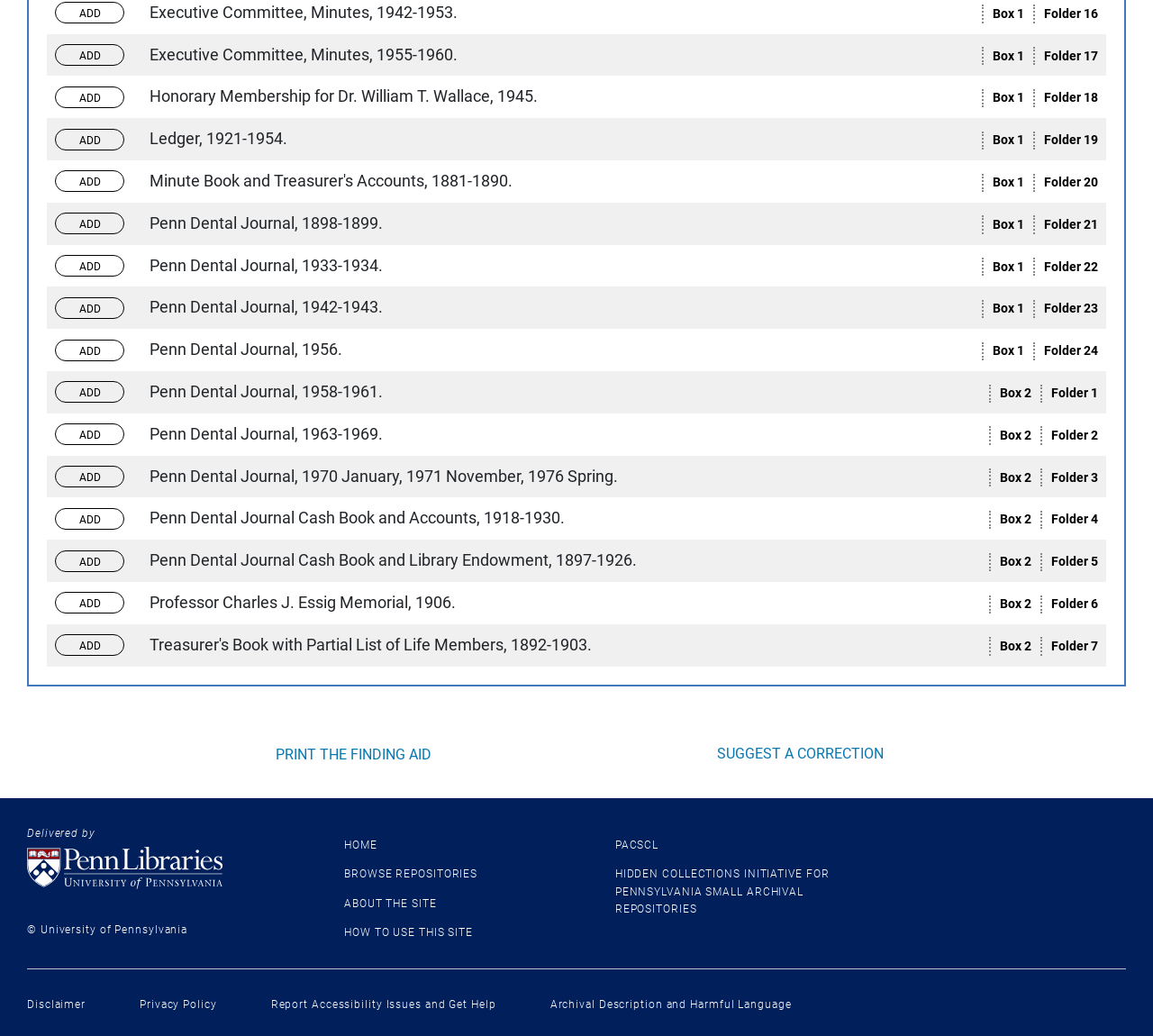Kindly determine the bounding box coordinates of the area that needs to be clicked to fulfill this instruction: "Suggest a correction".

[0.621, 0.719, 0.766, 0.735]